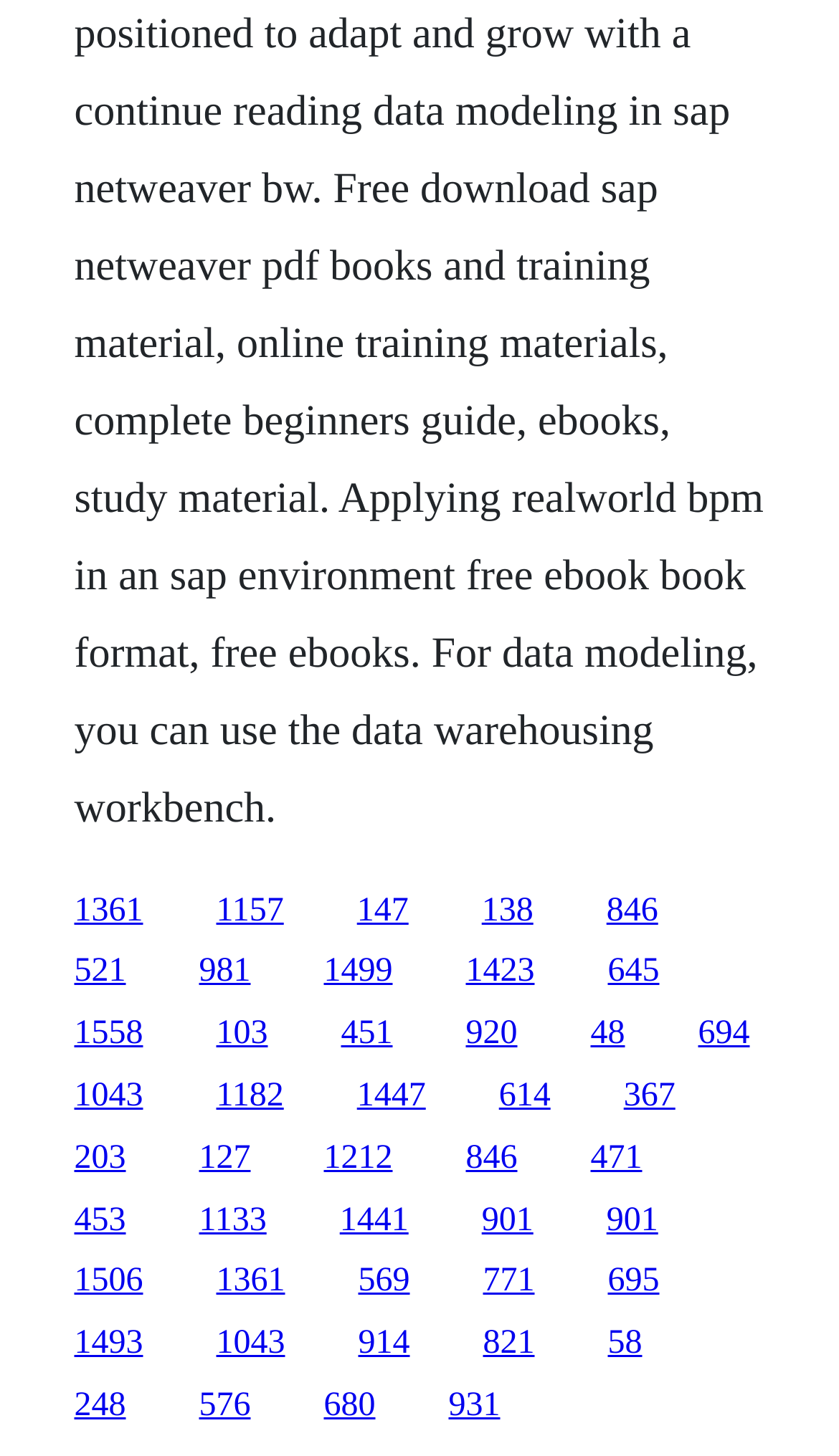Indicate the bounding box coordinates of the element that must be clicked to execute the instruction: "follow the ninth link". The coordinates should be given as four float numbers between 0 and 1, i.e., [left, top, right, bottom].

[0.555, 0.655, 0.637, 0.68]